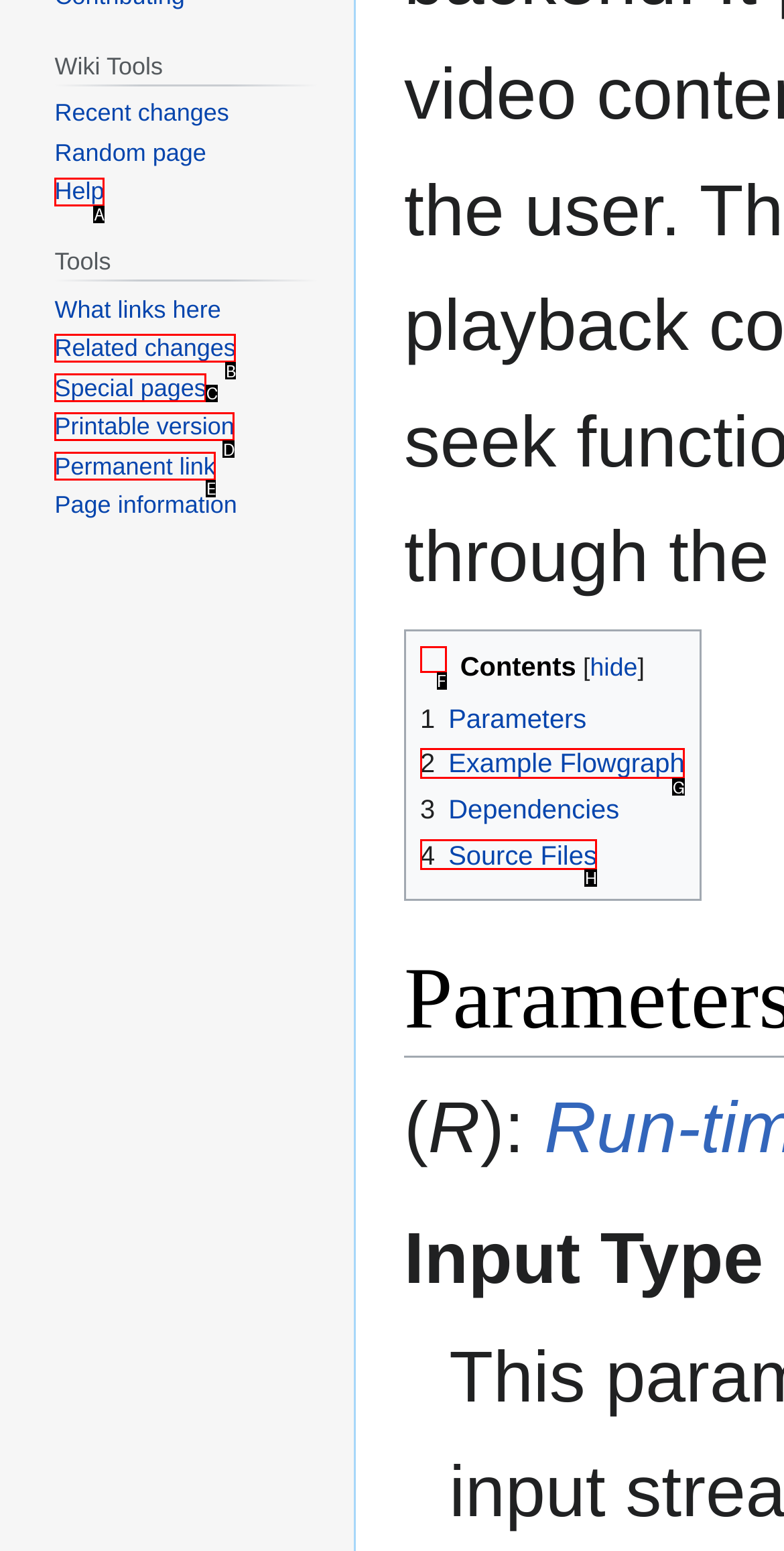Choose the UI element that best aligns with the description: 4 Source Files
Respond with the letter of the chosen option directly.

H